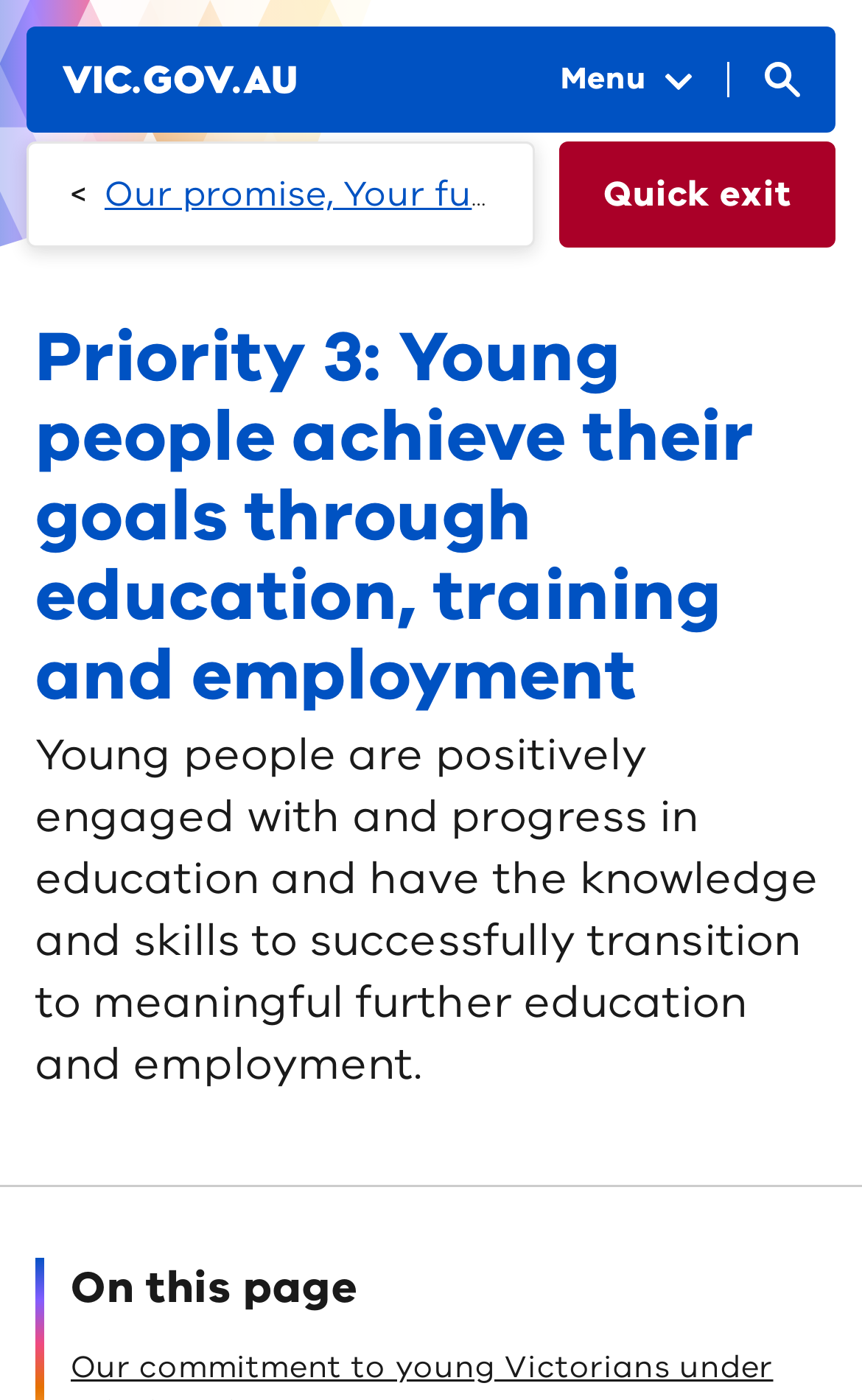Generate a comprehensive description of the contents of the webpage.

The webpage is focused on the topic of young people achieving their goals through education, training, and employment. At the top of the page, there is a primary navigation section that spans the entire width of the page. Within this section, there is a Victoria government logo on the left side, accompanied by two buttons, "Menu" and an empty button, on the right side. The "Menu" button has an icon. 

Below the navigation section, there is a "Quick exit" link on the right side. On the left side, there is a breadcrumbs navigation section. 

The main content of the page is headed by a prominent heading that reads "Priority 3: Young people achieve their goals through education, training and employment". This heading is followed by a paragraph of text that summarizes the goal of young people being positively engaged with and progressing in education, and having the knowledge and skills to successfully transition to meaningful further education and employment.

At the bottom of the page, there is a section headed by "On this page", which suggests that the page may contain further information or resources related to the topic.